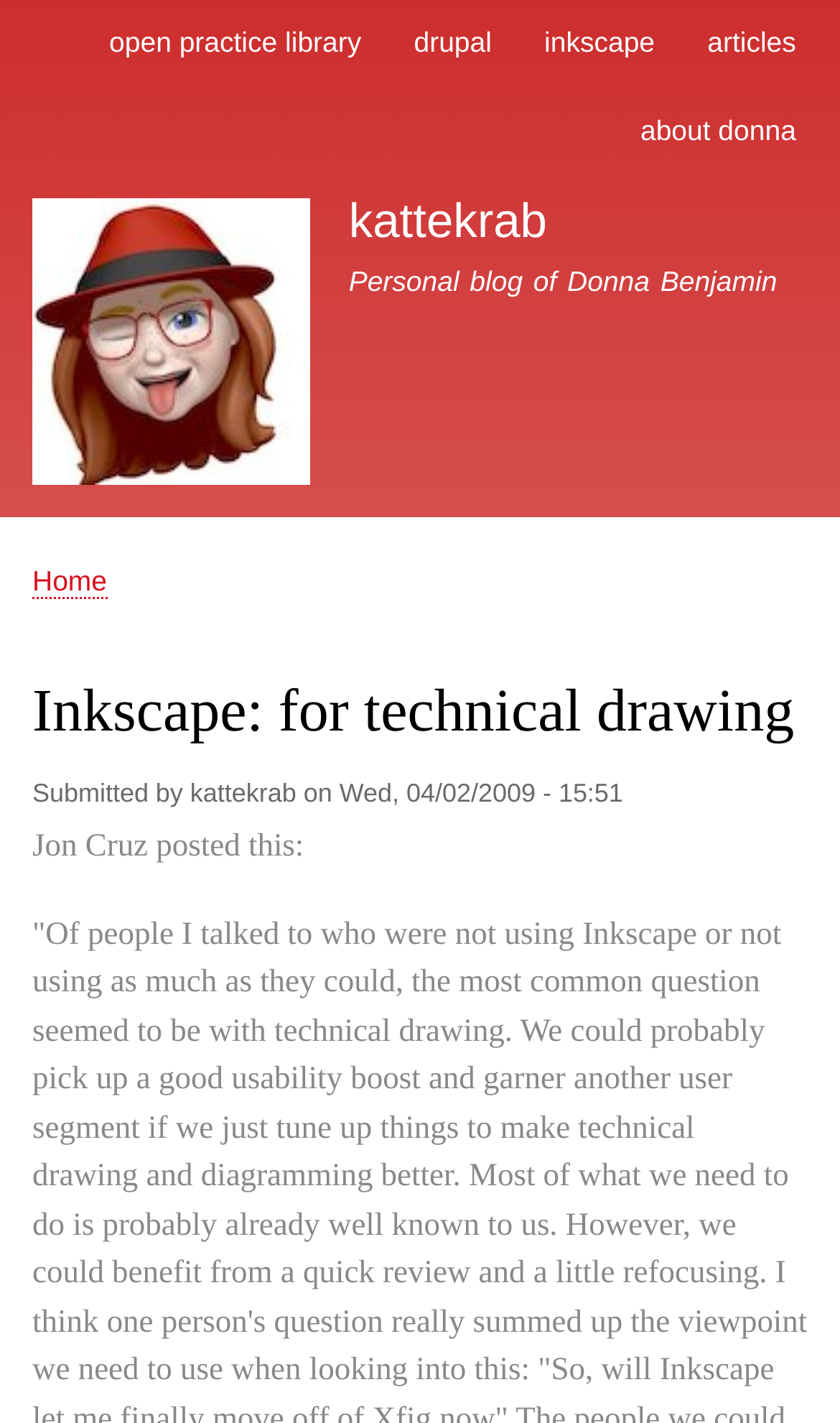What is the name of the blog owner?
Based on the screenshot, answer the question with a single word or phrase.

Donna Benjamin